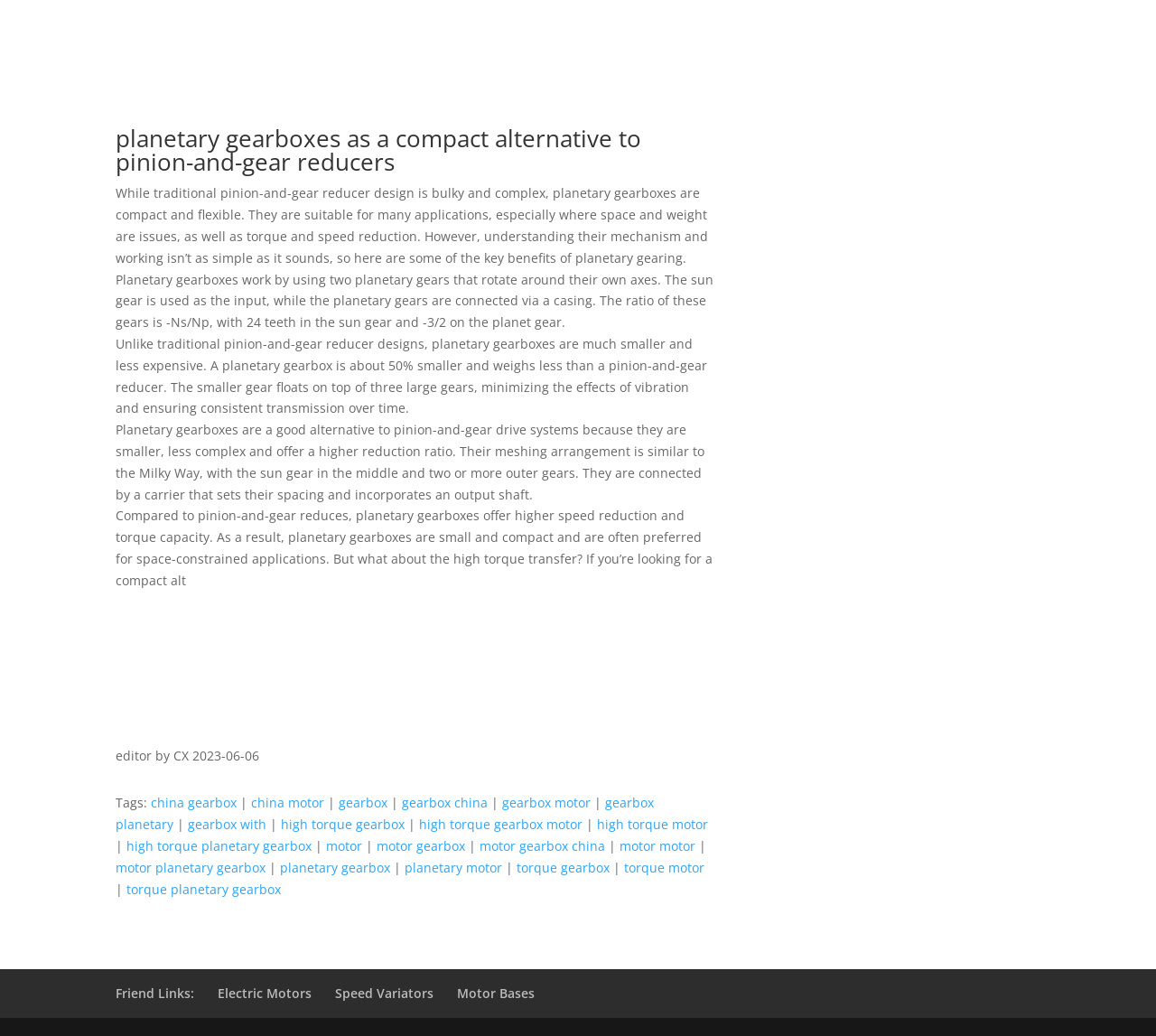Identify the bounding box coordinates of the part that should be clicked to carry out this instruction: "Click the link to explore gearbox motor".

[0.326, 0.808, 0.402, 0.825]